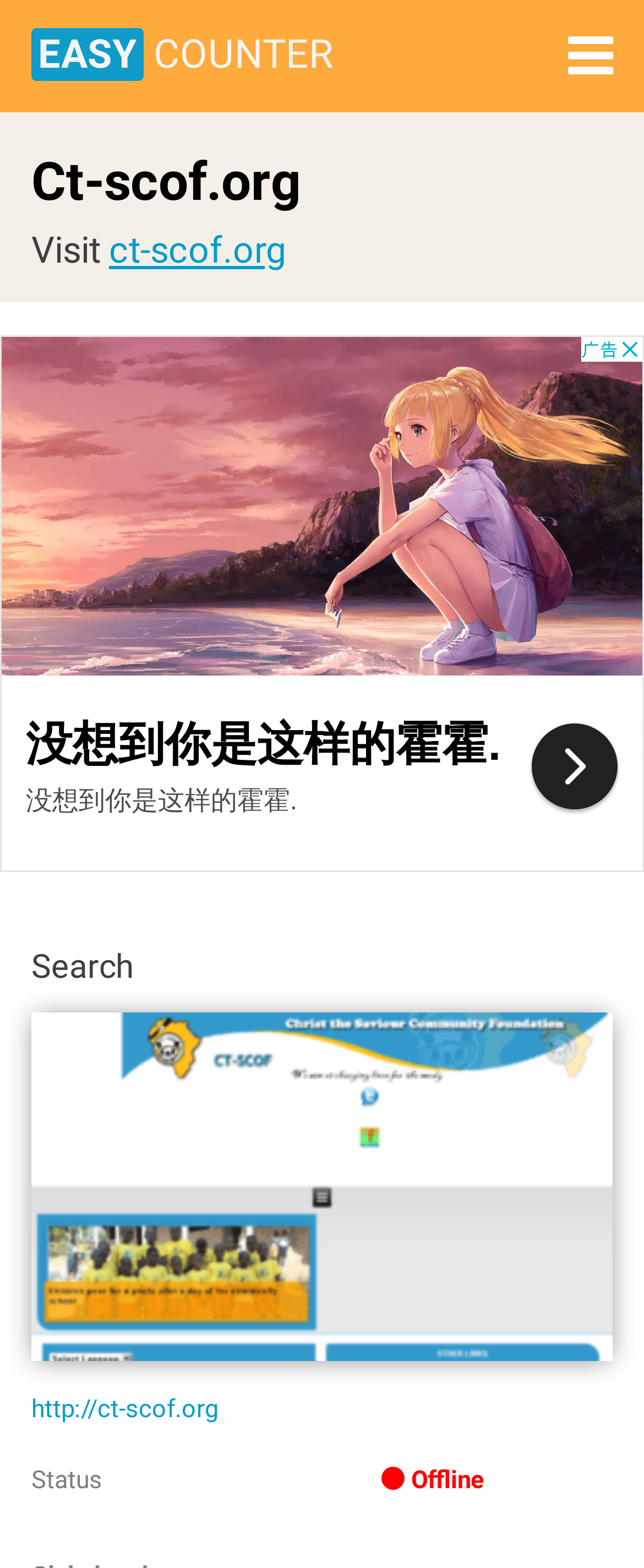Offer a comprehensive description of the webpage’s content and structure.

The webpage is a search page with a focus on the website "Ct-scof.org". At the top left, there is a link to "EASYCOUNTER" and a icon represented by "\uf0c9" at the top right. Below these elements, there are two headings, "Ct-scof.org" and "Visit ct-scof.org", with a link to "ct-scof.org" underneath. 

Taking up most of the page is an iframe labeled as an "Advertisement" that spans the entire width of the page. 

On the left side of the page, there are several headings and links related to "Ct-scof.org", including a thumbnail image of the website, a heading with the URL "http://ct-scof.org", and a link to the same URL. 

At the very bottom of the page, there is a table with two cells, one labeled "Status" and the other labeled "Offline".